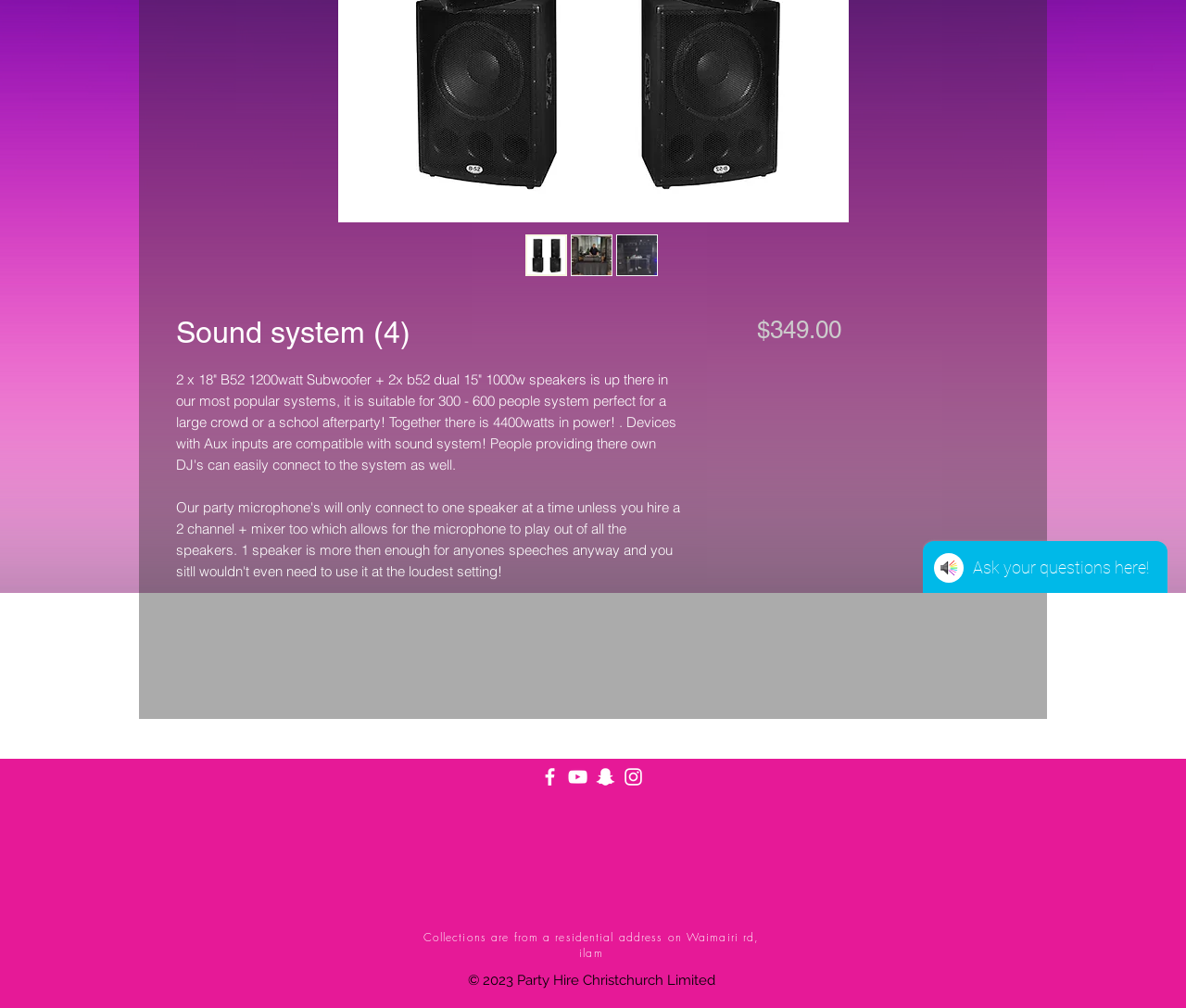Please provide the bounding box coordinates in the format (top-left x, top-left y, bottom-right x, bottom-right y). Remember, all values are floating point numbers between 0 and 1. What is the bounding box coordinate of the region described as: alt="Thumbnail: Sound system (4)"

[0.443, 0.233, 0.478, 0.274]